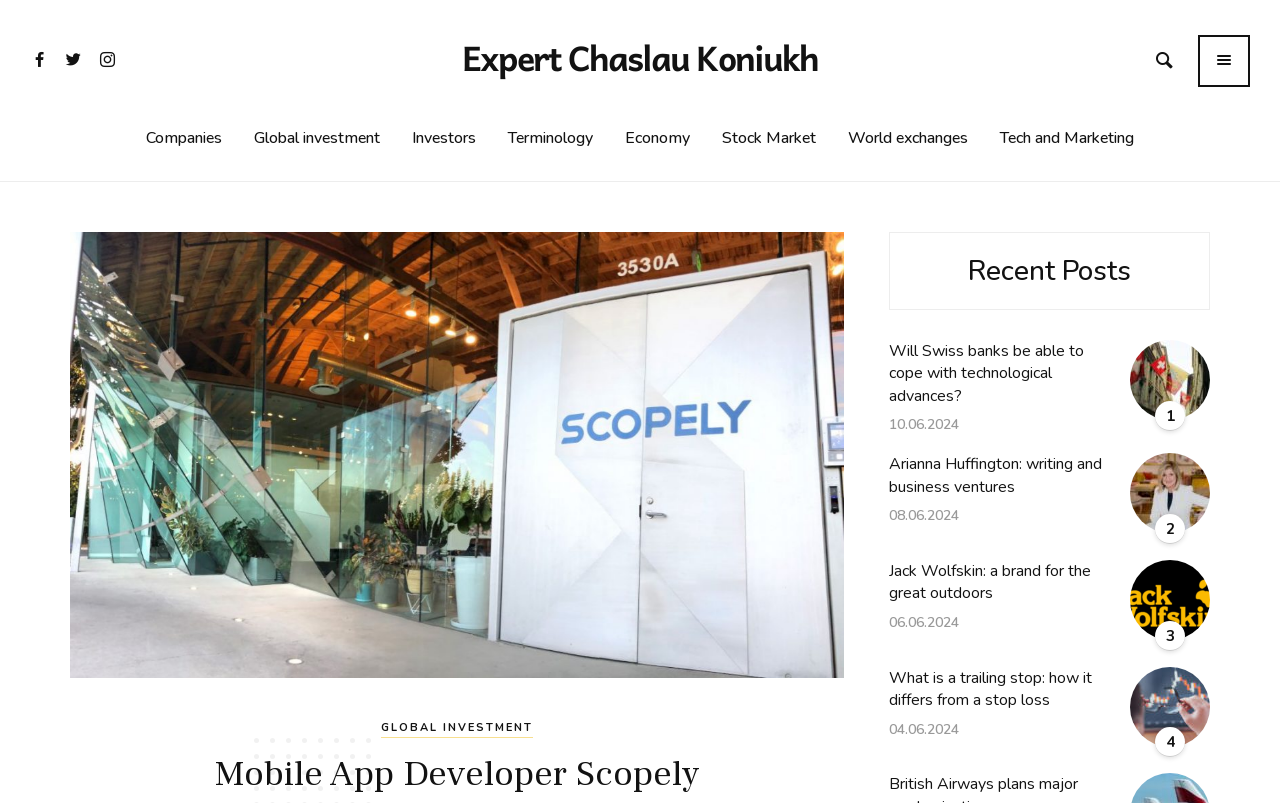Show me the bounding box coordinates of the clickable region to achieve the task as per the instruction: "Read about recent posts".

[0.695, 0.288, 0.945, 0.386]